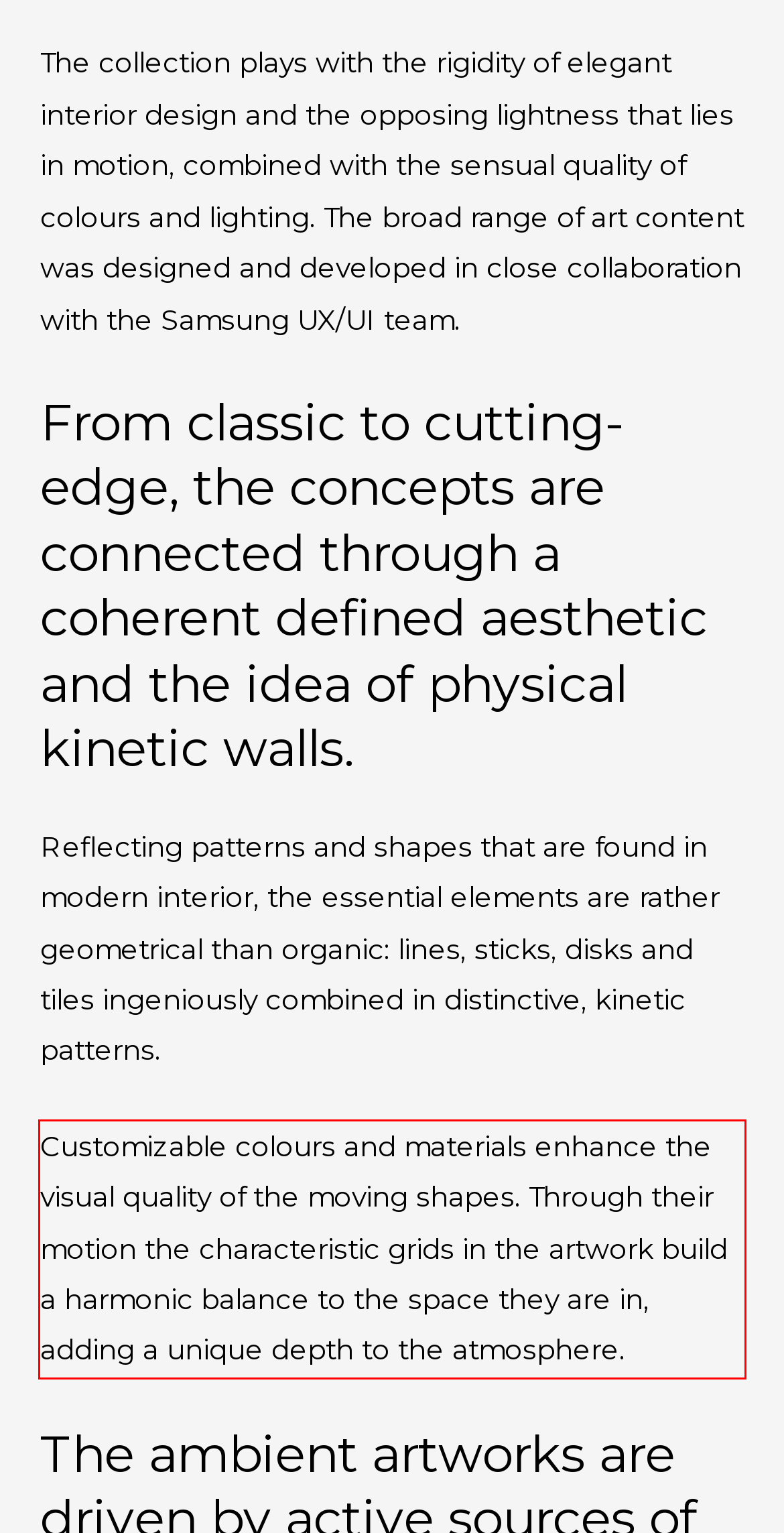Please examine the screenshot of the webpage and read the text present within the red rectangle bounding box.

Customizable colours and materials enhance the visual quality of the moving shapes. Through their motion the characteristic grids in the artwork build a harmonic balance to the space they are in, adding a unique depth to the atmosphere.